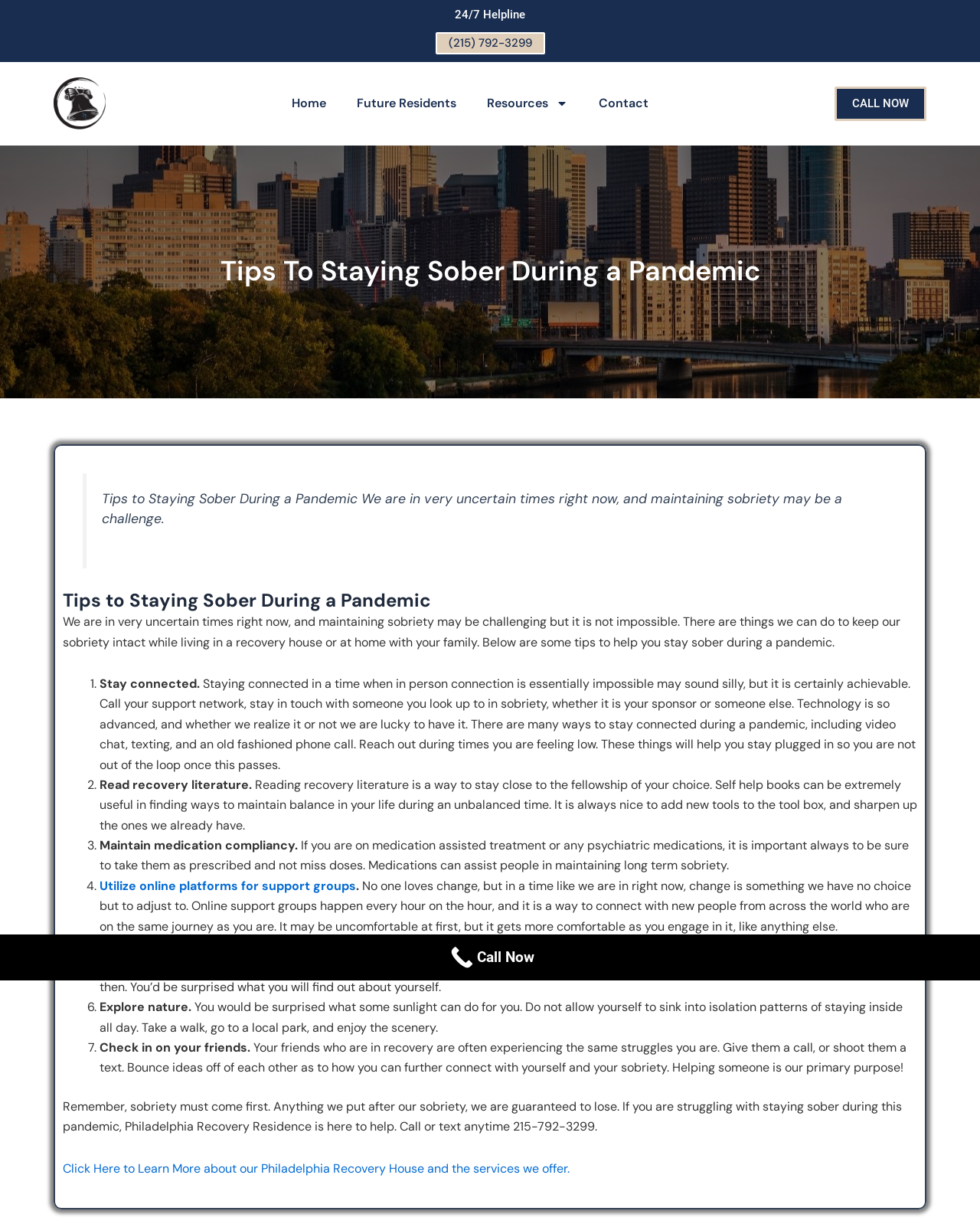Can you find the bounding box coordinates for the element to click on to achieve the instruction: "Go to the home page"?

[0.282, 0.07, 0.349, 0.099]